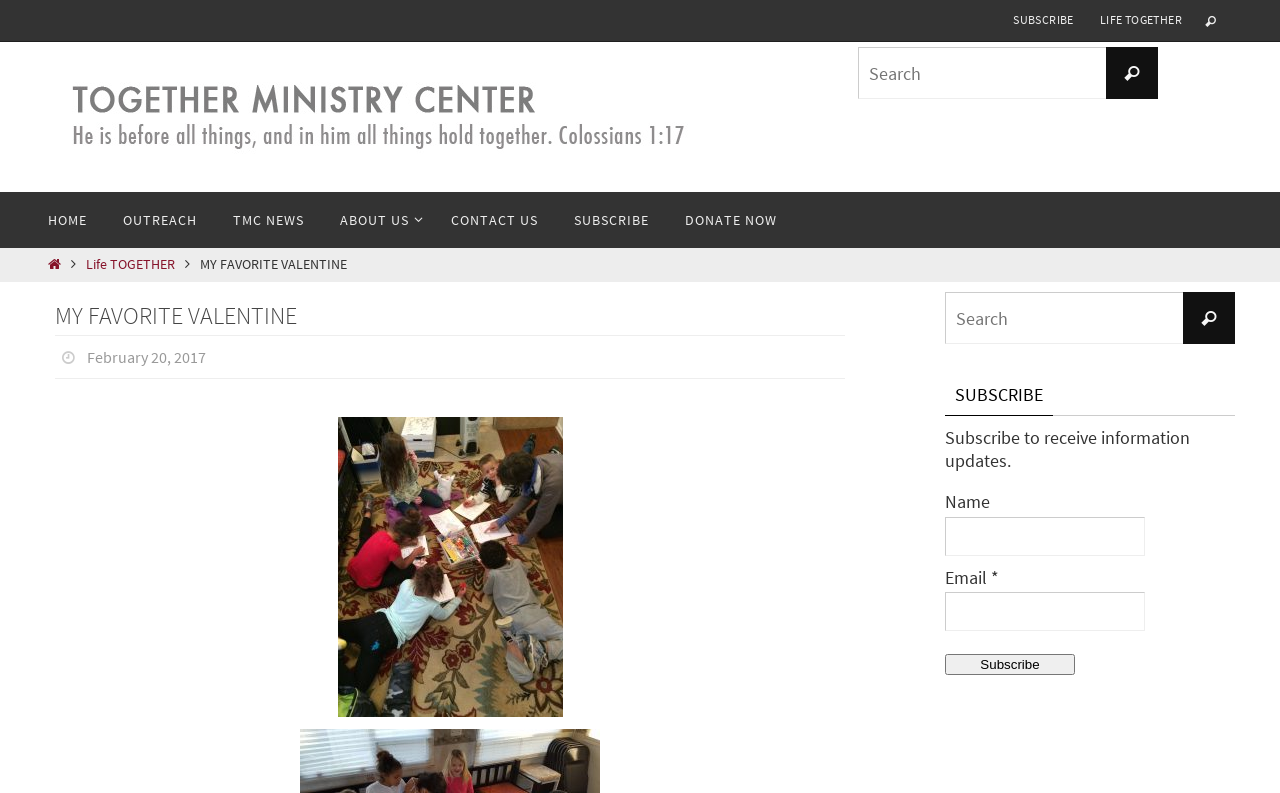Extract the primary headline from the webpage and present its text.

MY FAVORITE VALENTINE